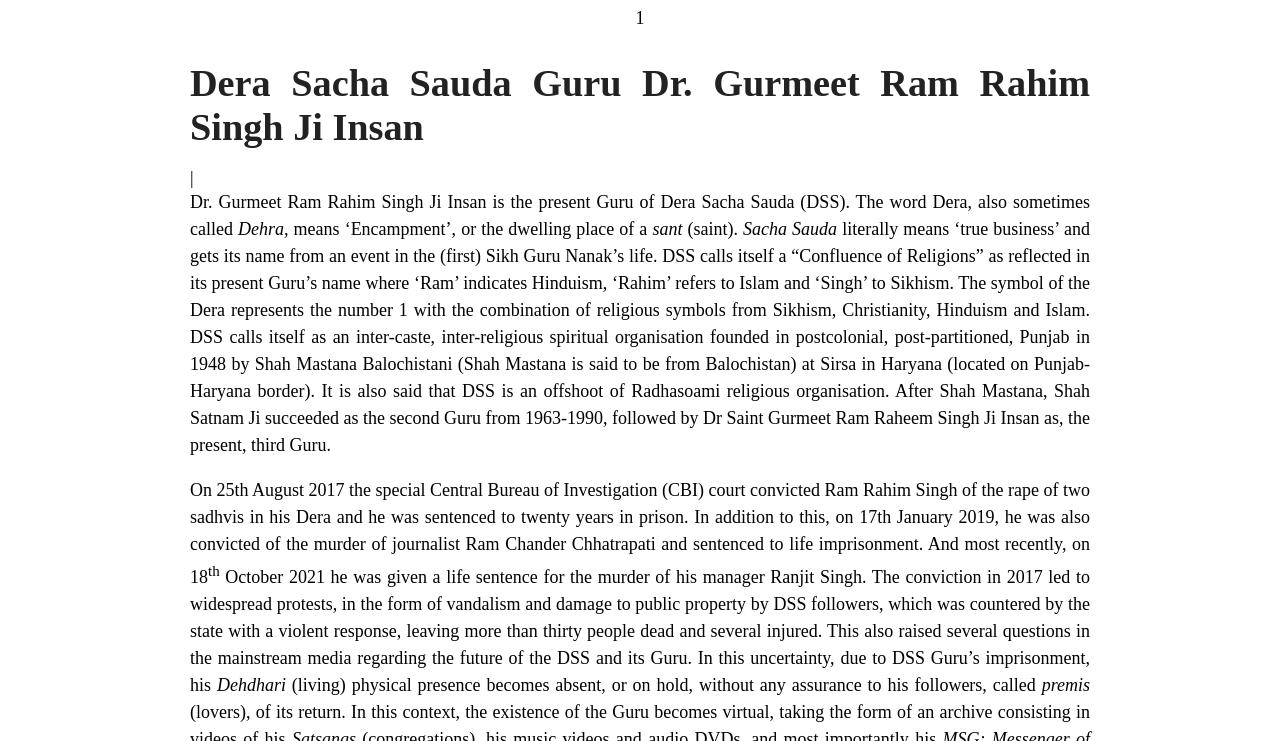Extract the primary headline from the webpage and present its text.

Dera Sacha Sauda Guru Dr. Gurmeet Ram Rahim Singh Ji Insan